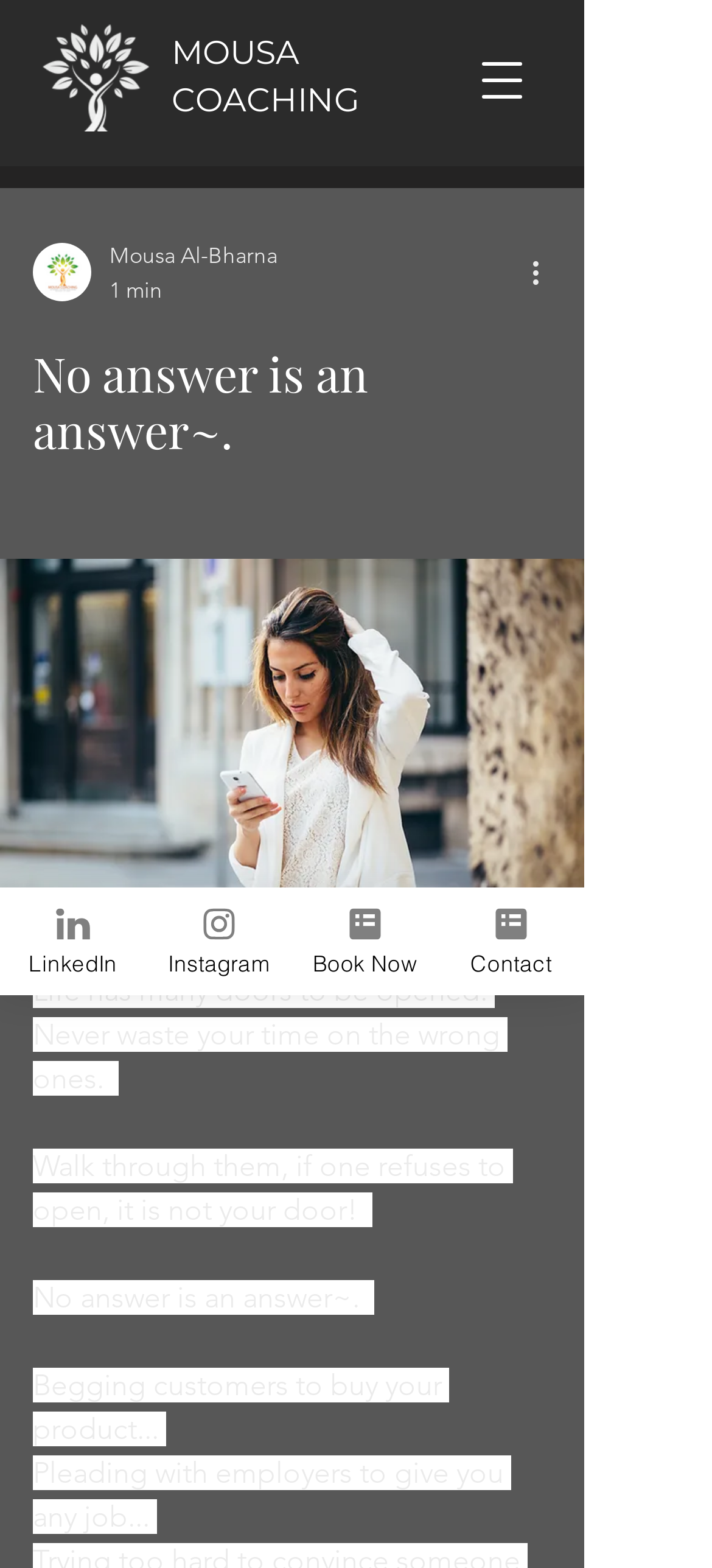What is the author's name?
Craft a detailed and extensive response to the question.

The author's name can be found in the generic element 'Mousa Al-Bharna' which is located in the navigation menu. This element is a part of the button 'Open navigation menu' and is displayed when the button is clicked.